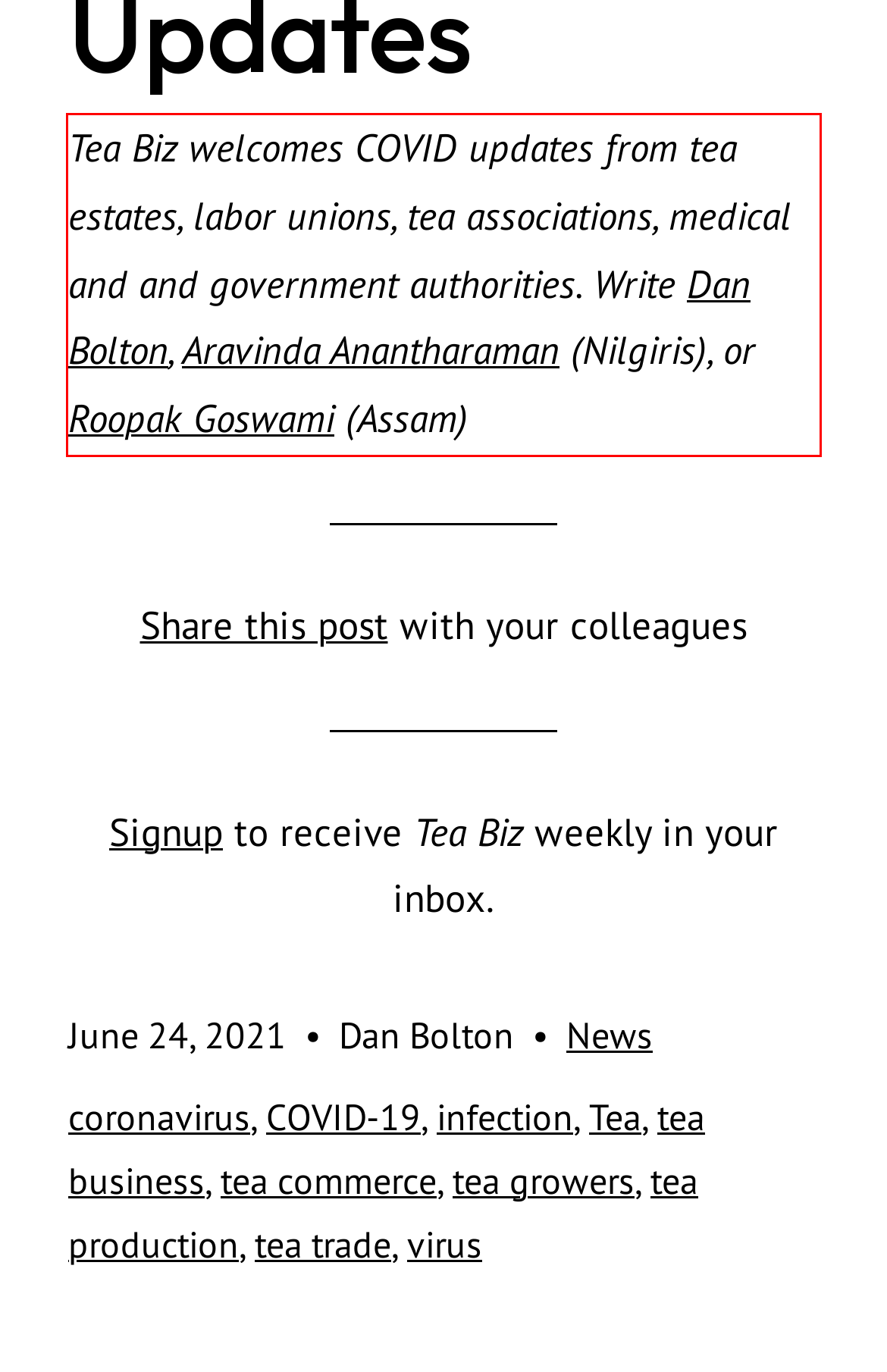Given a webpage screenshot, locate the red bounding box and extract the text content found inside it.

Tea Biz welcomes COVID updates from tea estates, labor unions, tea associations, medical and and government authorities. Write Dan Bolton, Aravinda Anantharaman (Nilgiris), or Roopak Goswami (Assam)